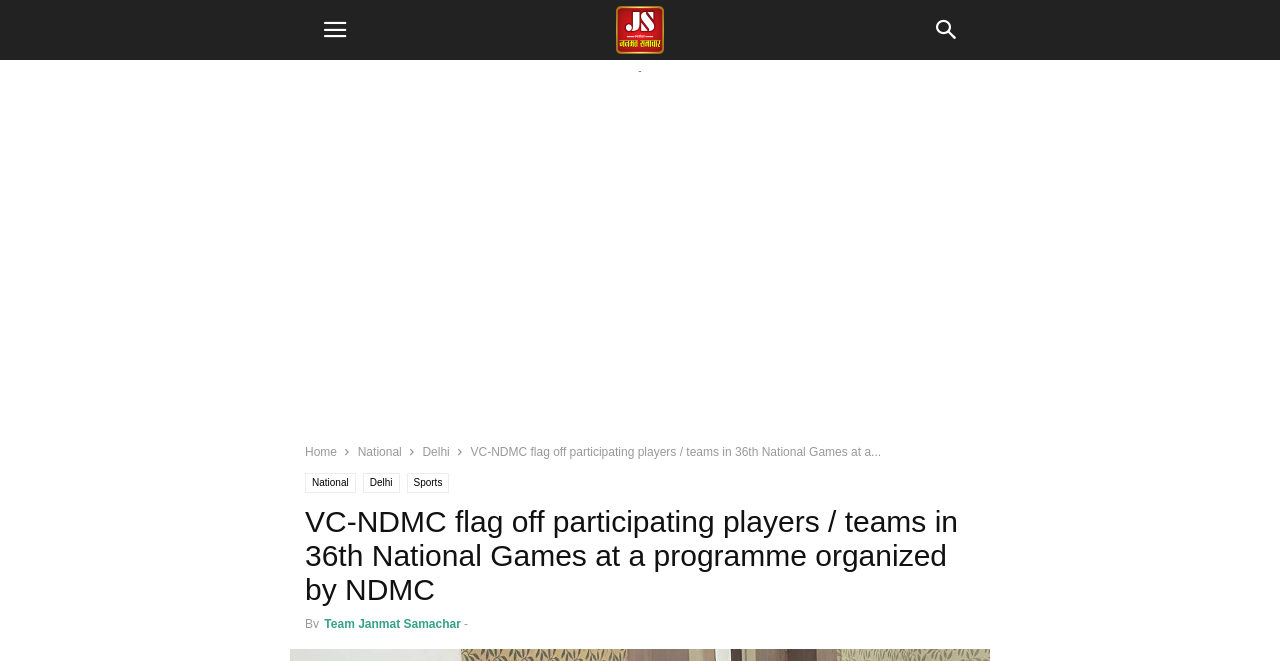Determine the bounding box coordinates of the UI element that matches the following description: "National". The coordinates should be four float numbers between 0 and 1 in the format [left, top, right, bottom].

[0.279, 0.673, 0.314, 0.694]